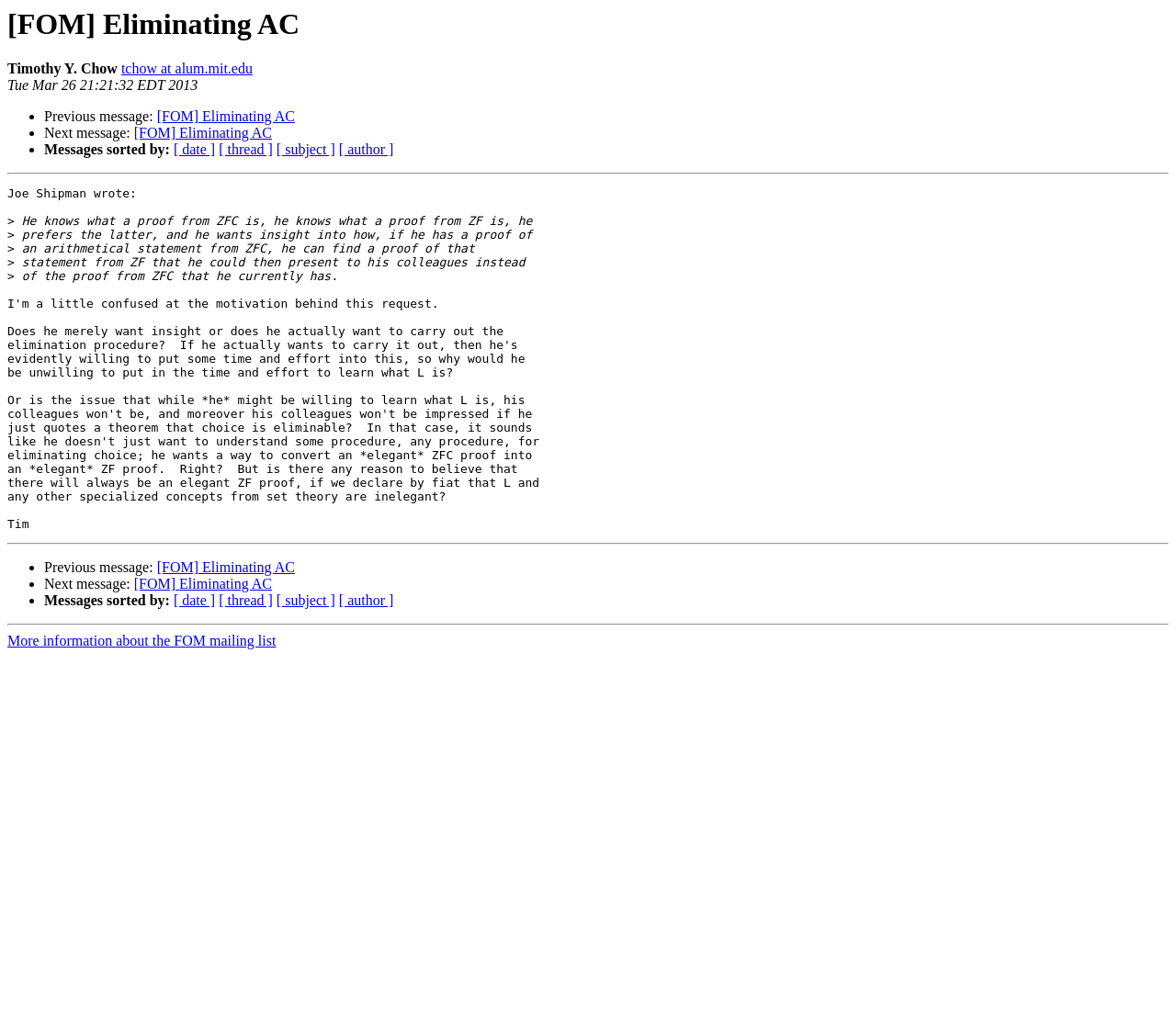What are the options to sort messages by?
Using the image as a reference, answer the question in detail.

I analyzed the links with the text '[ date ]', '[ thread ]', '[ subject ]', and '[ author ]' which are the options to sort messages by.